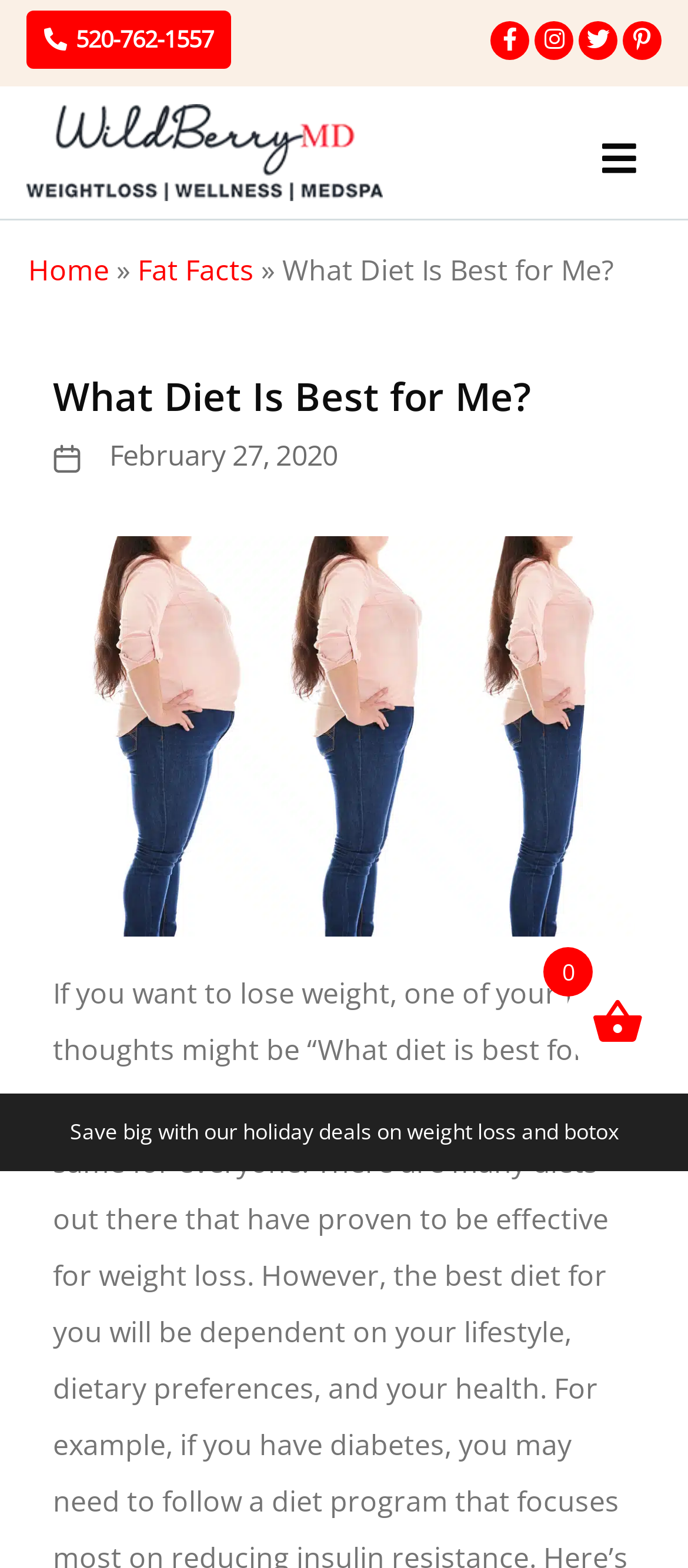What is the title of the blog post?
Examine the image and provide an in-depth answer to the question.

I found a heading element with the text 'What Diet Is Best for Me?' which is likely the title of the blog post.